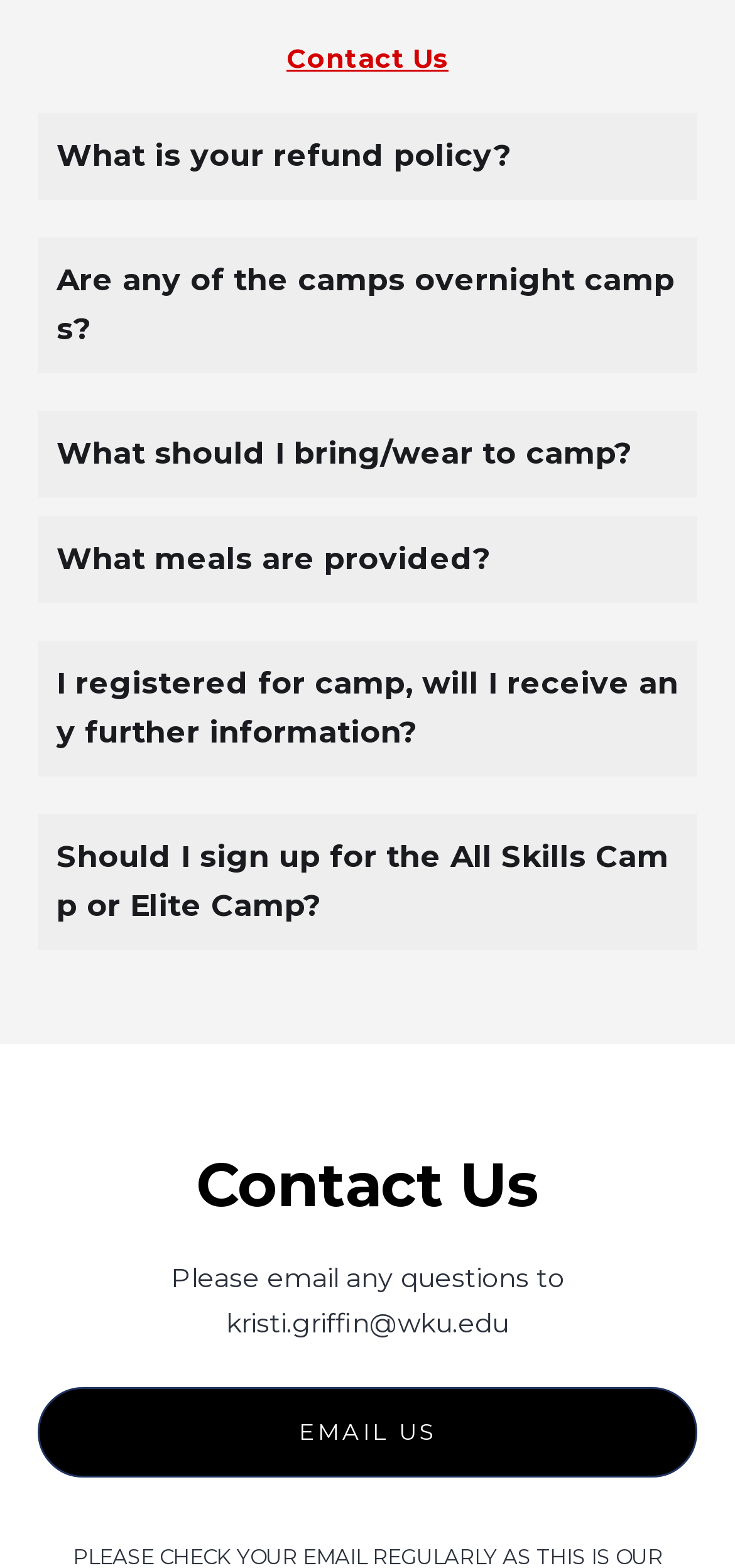Please provide a brief answer to the following inquiry using a single word or phrase:
What is the contact email address?

kristi.griffin@wku.edu